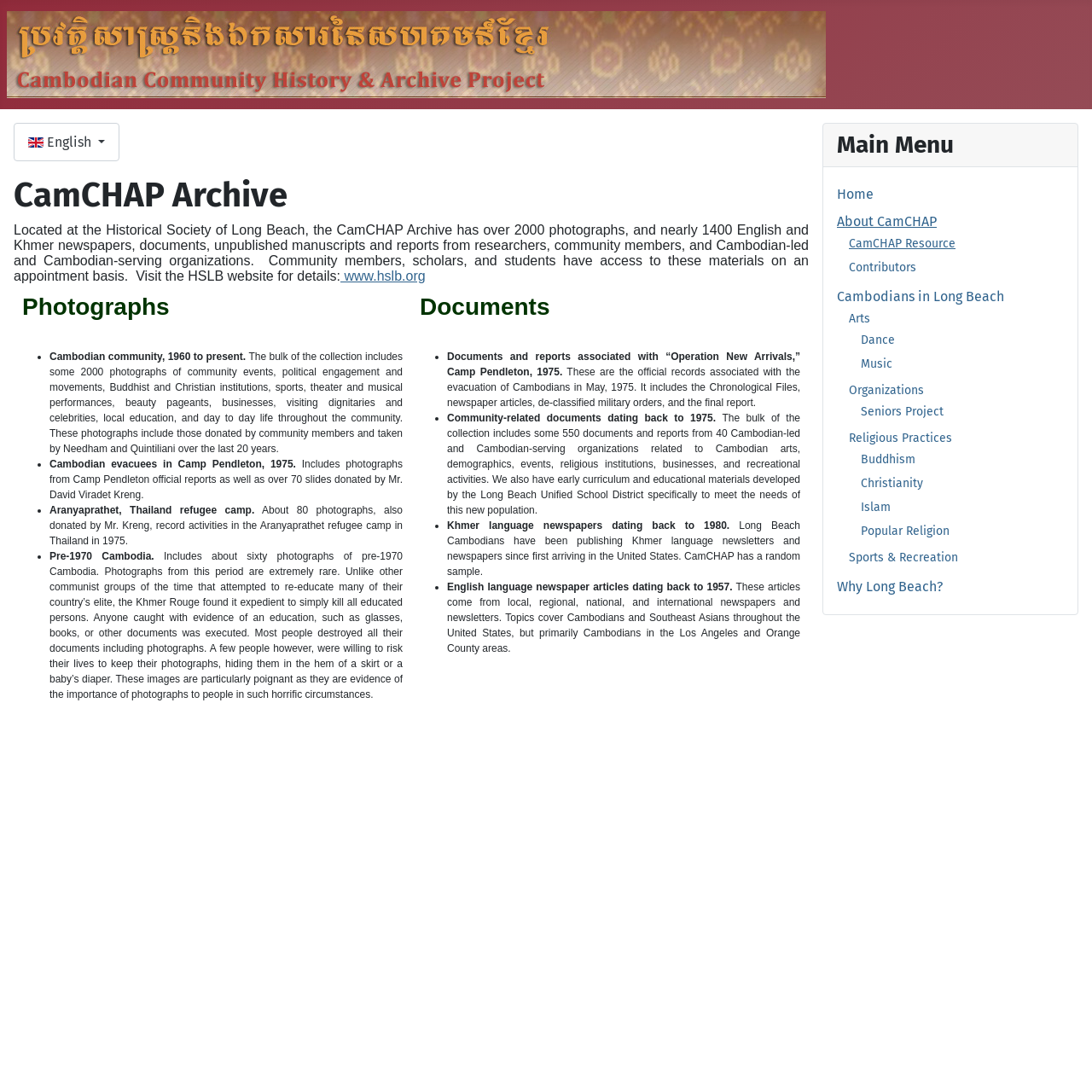Identify the bounding box coordinates of the element that should be clicked to fulfill this task: "Contact Us". The coordinates should be provided as four float numbers between 0 and 1, i.e., [left, top, right, bottom].

None